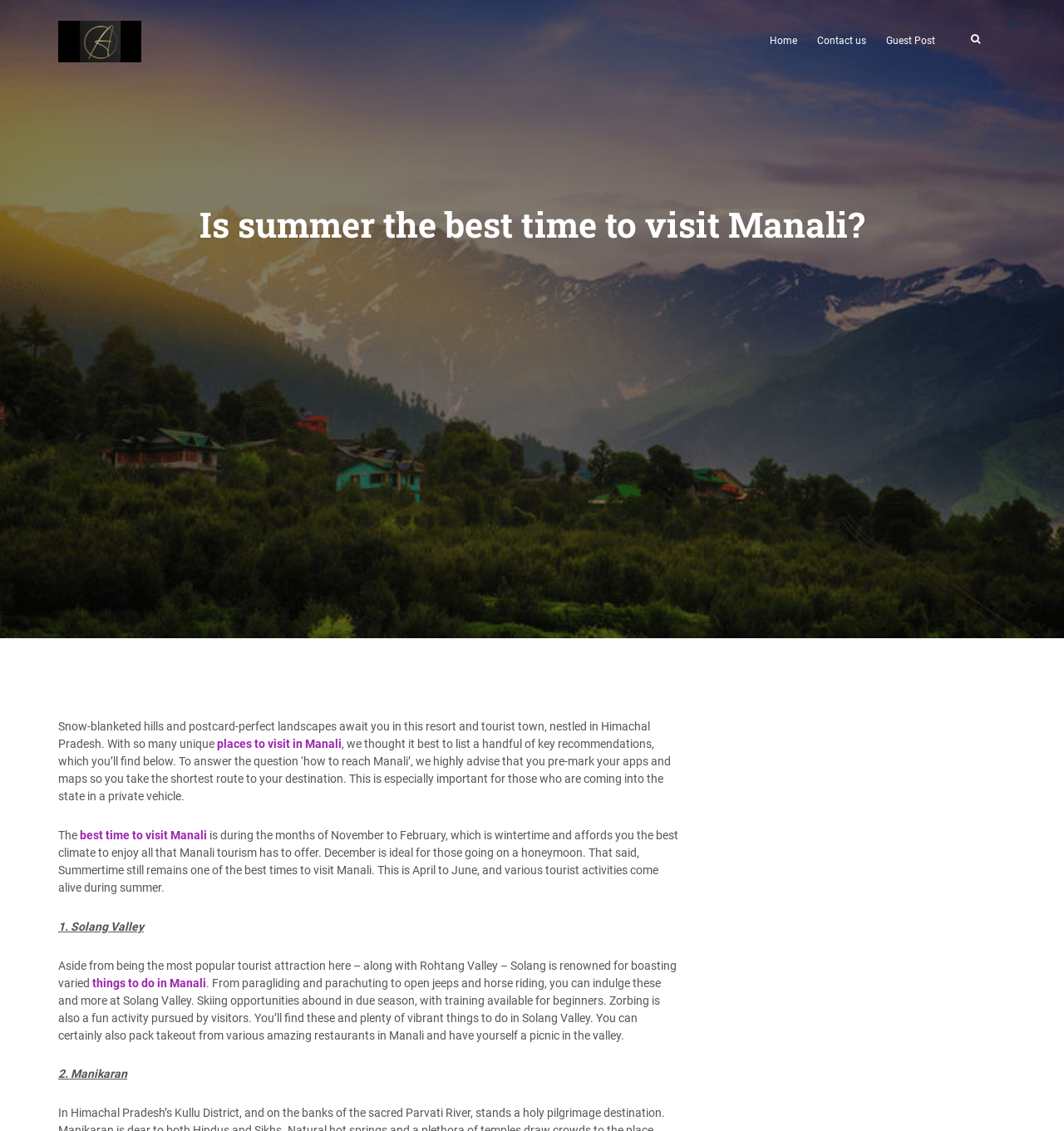Please answer the following question using a single word or phrase: What is the ideal month for honeymooners in Manali?

December